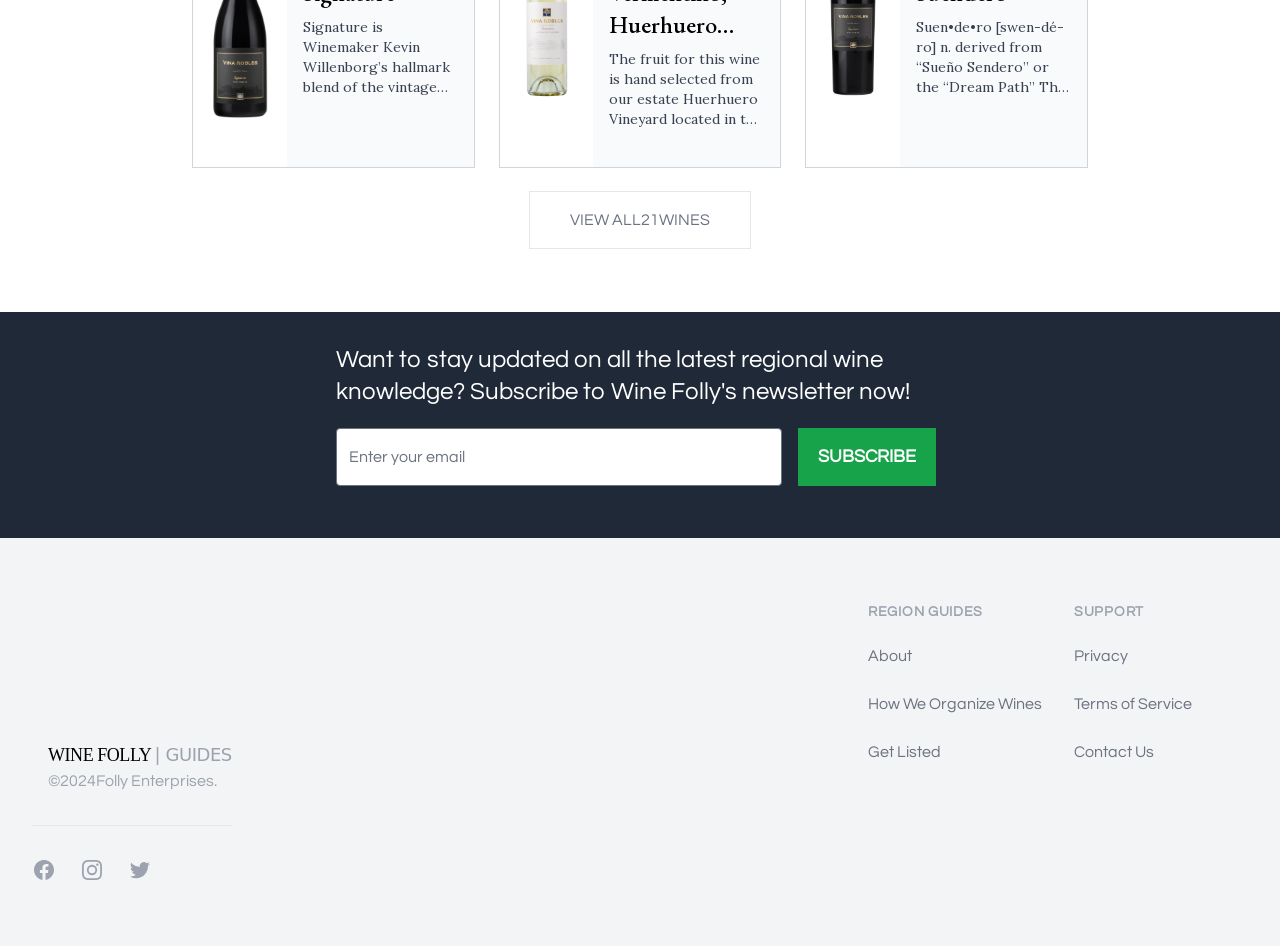Find the bounding box coordinates of the element to click in order to complete this instruction: "Get listed". The bounding box coordinates must be four float numbers between 0 and 1, denoted as [left, top, right, bottom].

[0.678, 0.786, 0.735, 0.803]